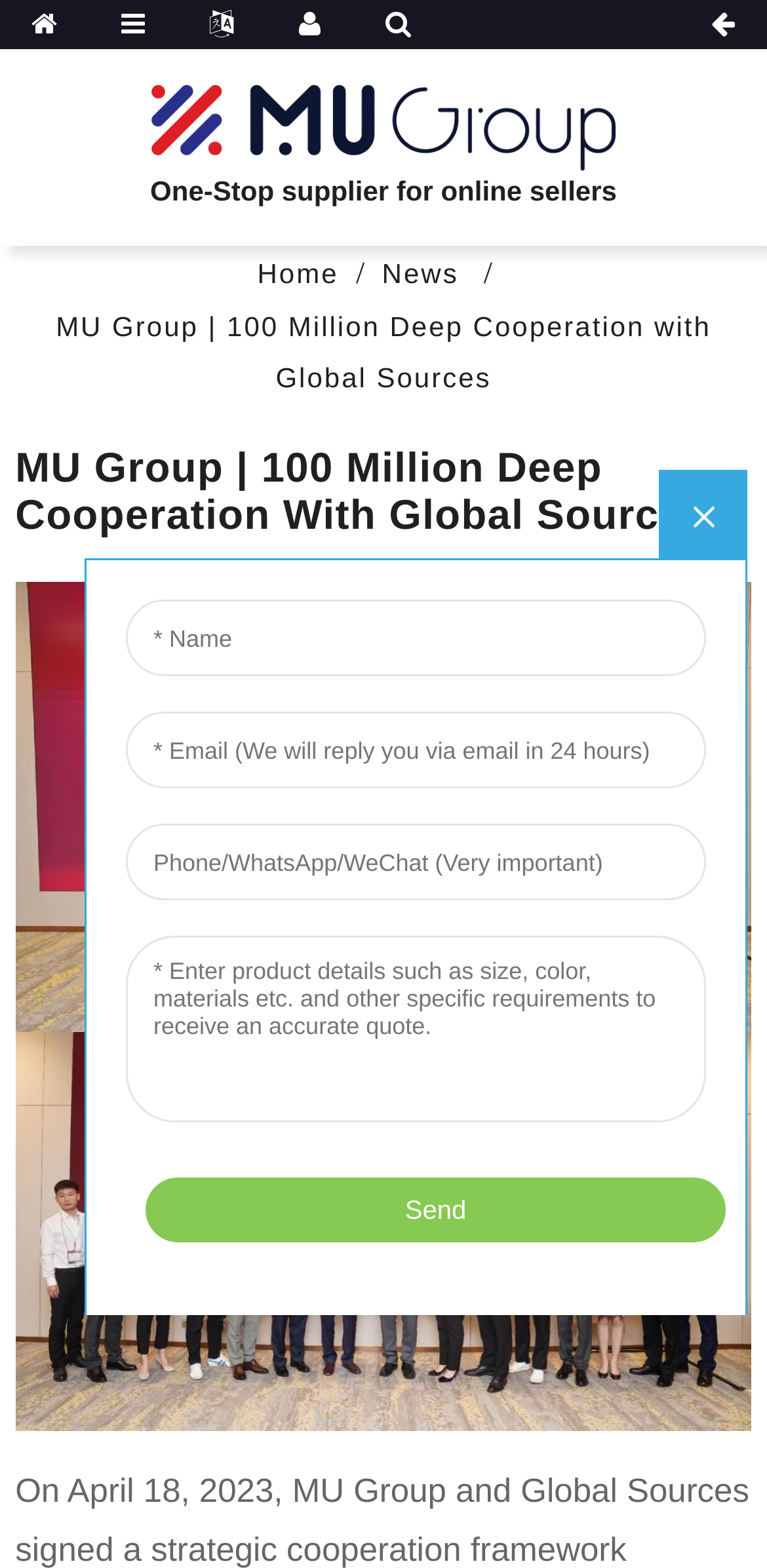Identify the main heading from the webpage and provide its text content.

MU Group | 100 Million Deep Cooperation With Global Sources